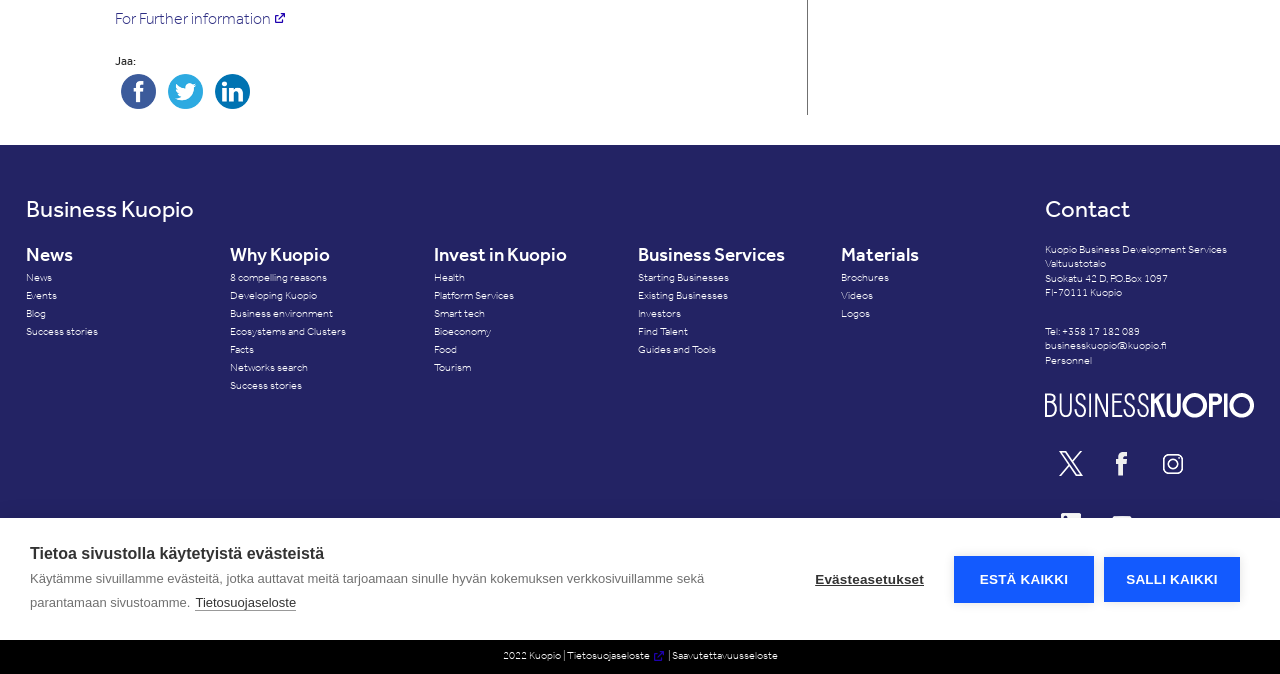Please find the bounding box for the following UI element description. Provide the coordinates in (top-left x, top-left y, bottom-right x, bottom-right y) format, with values between 0 and 1: Estä kaikki

[0.745, 0.824, 0.855, 0.894]